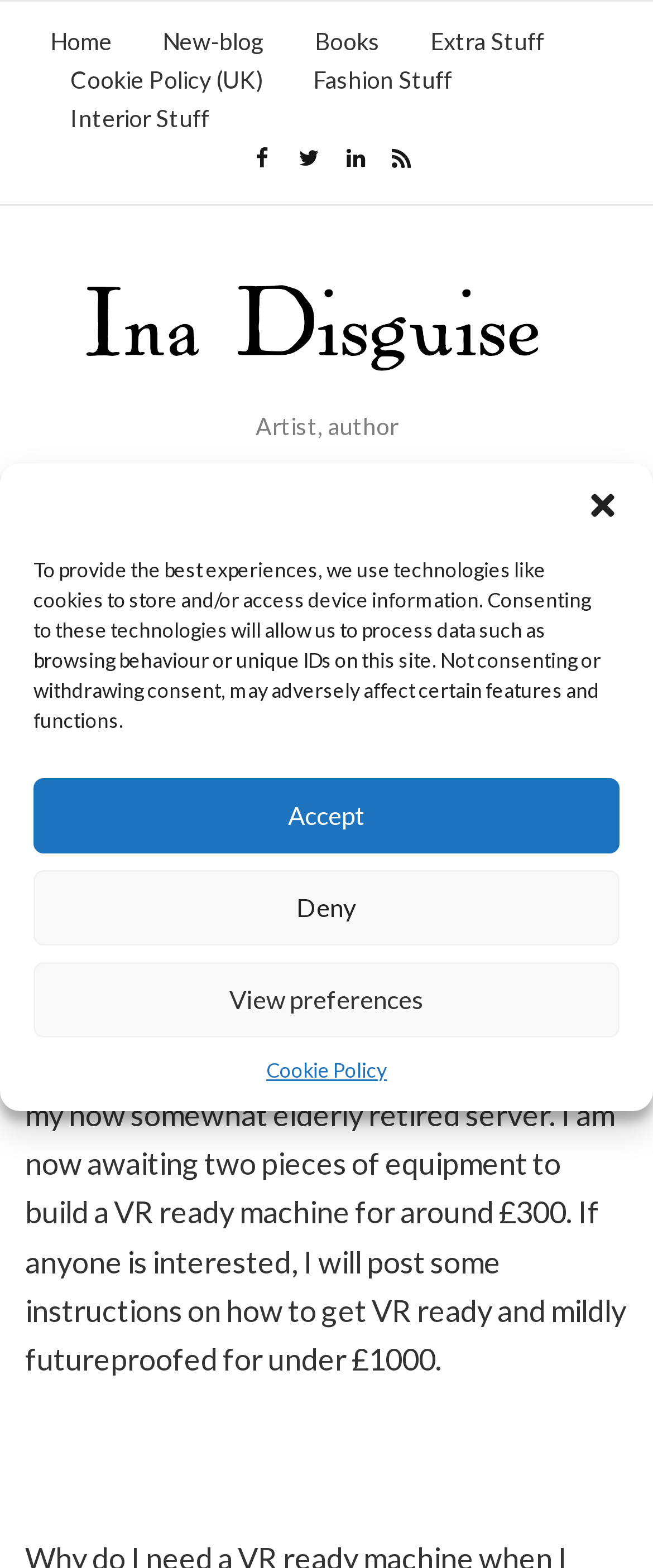Identify the coordinates of the bounding box for the element that must be clicked to accomplish the instruction: "Click the link to view fashion stuff".

[0.479, 0.039, 0.692, 0.064]